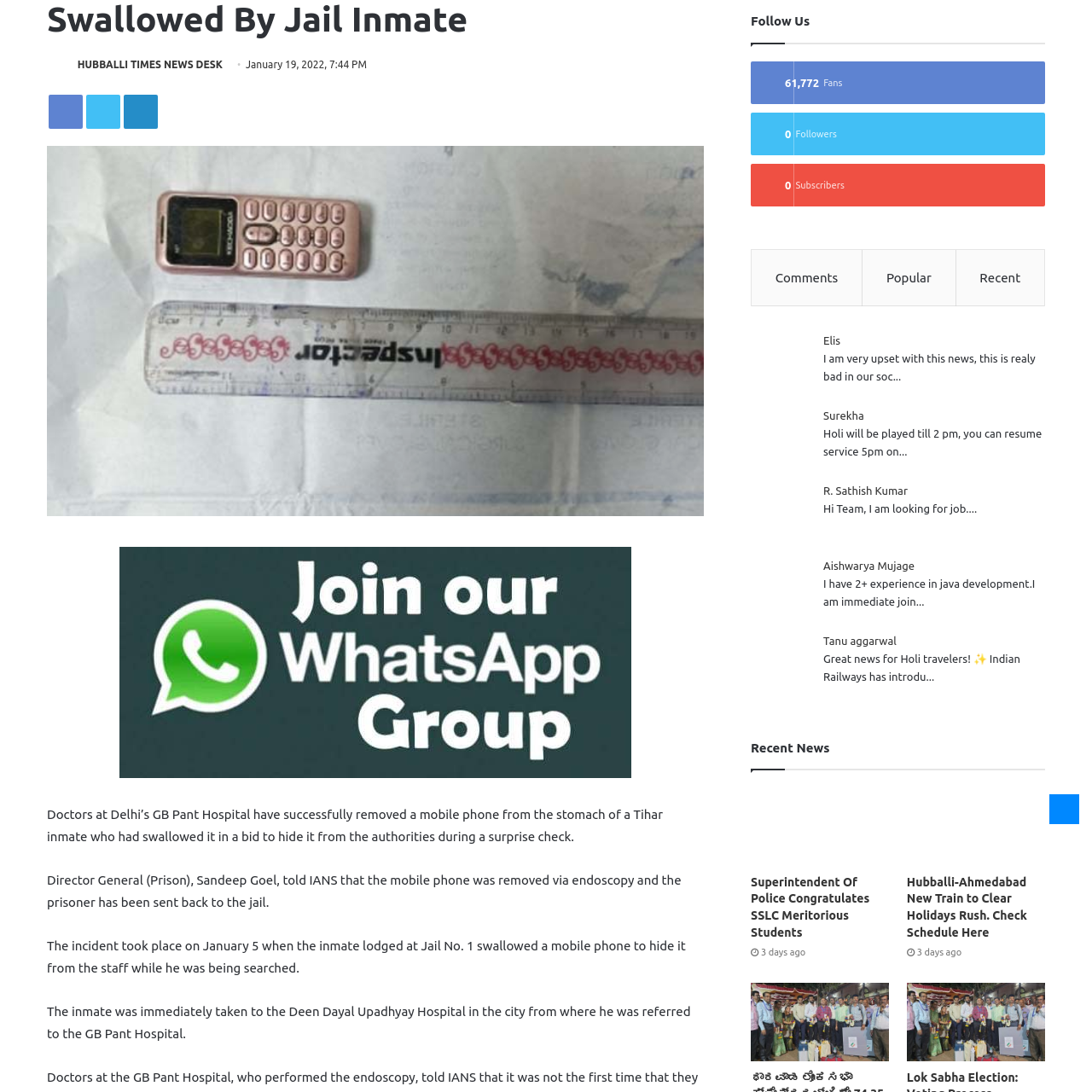Please examine the highlighted section of the image enclosed in the red rectangle and provide a comprehensive answer to the following question based on your observation: What is the time of the news publication?

The time of the news publication can be found in the caption, which states that the news piece was published on January 19, 2022, at 7:44 PM.